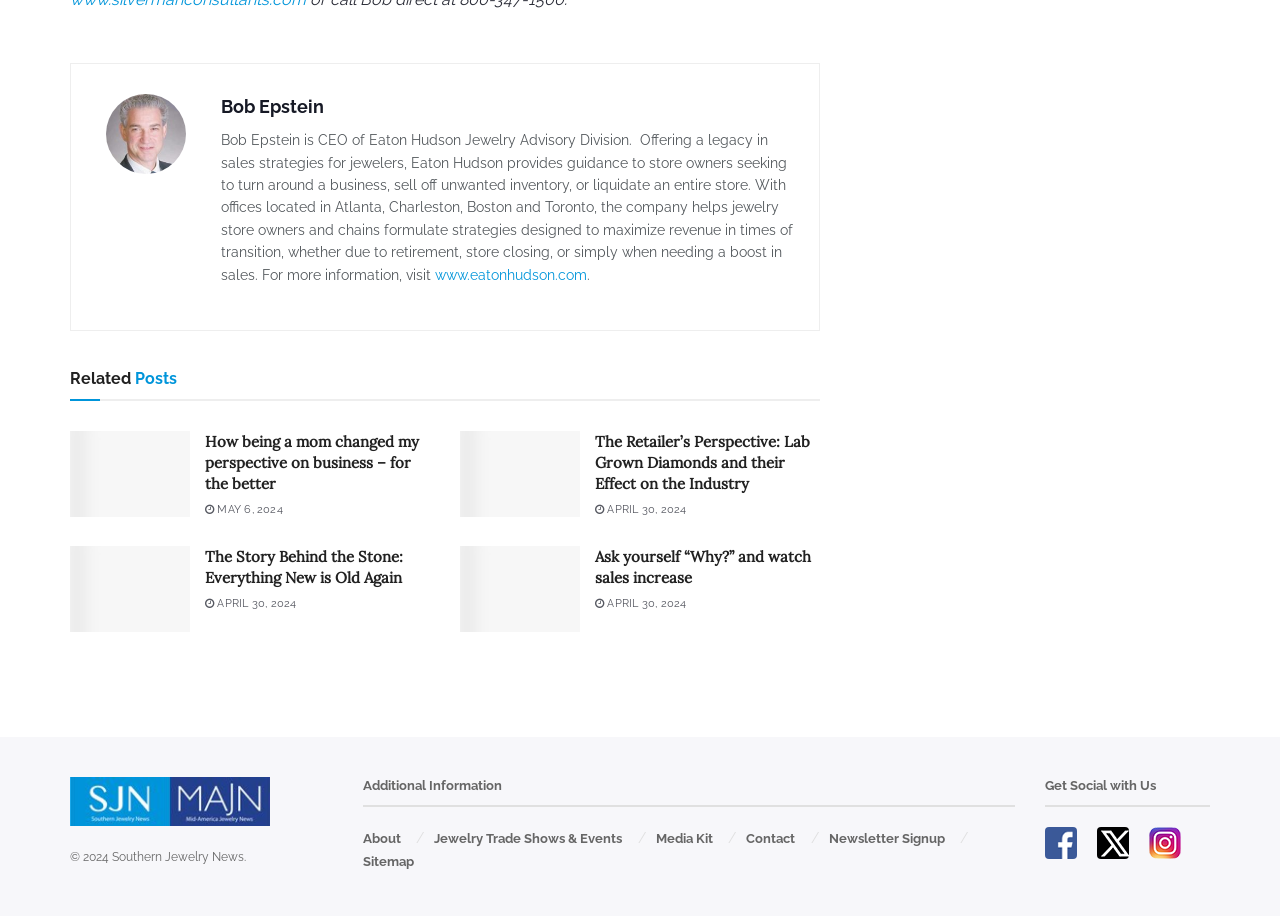What is the name of the company that owns the webpage?
Provide an in-depth answer to the question, covering all aspects.

The answer can be found in the link element with the description 'Southern Jewelry News' which is a child of the Root Element.